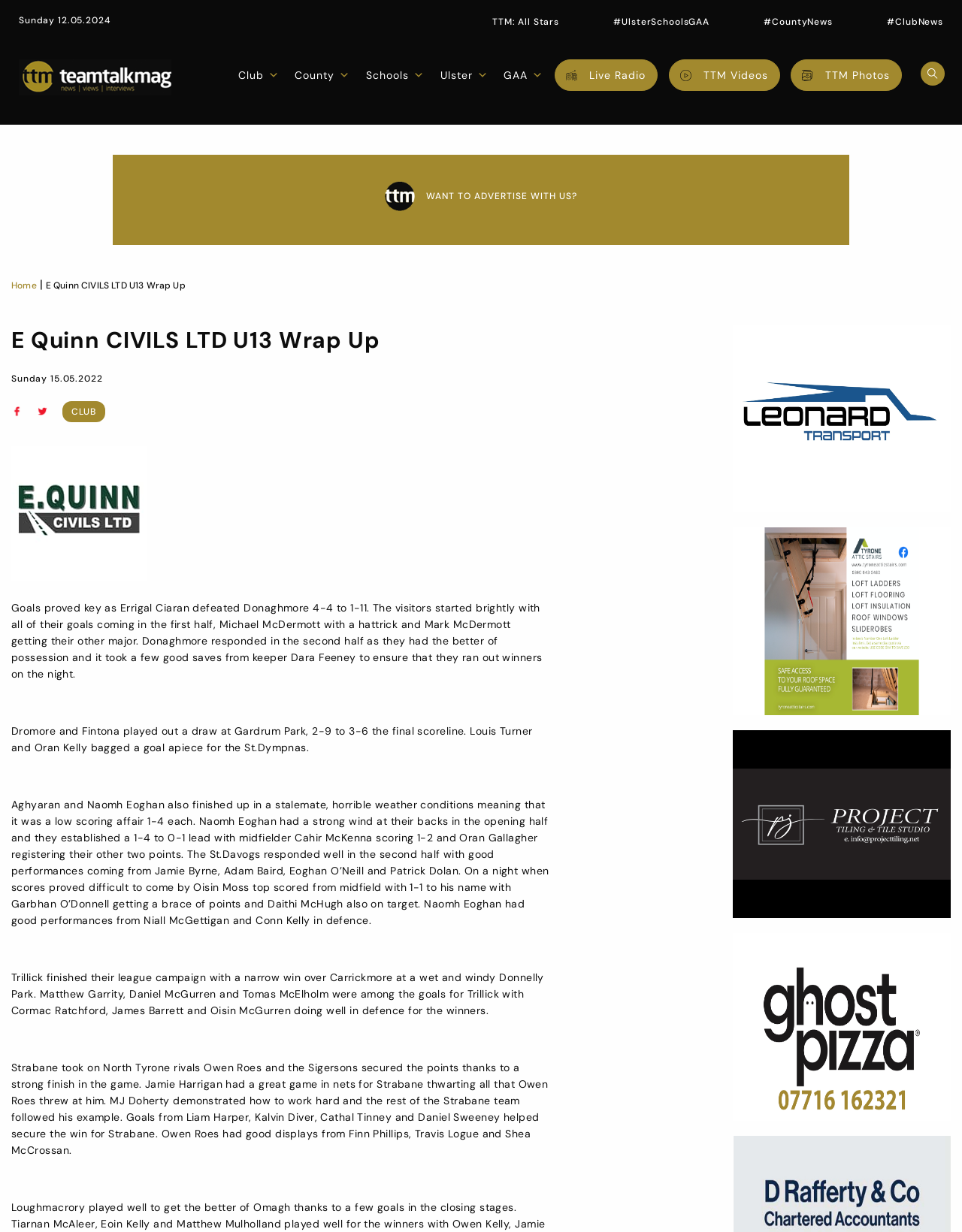Please extract the webpage's main title and generate its text content.

E Quinn CIVILS LTD U13 Wrap Up